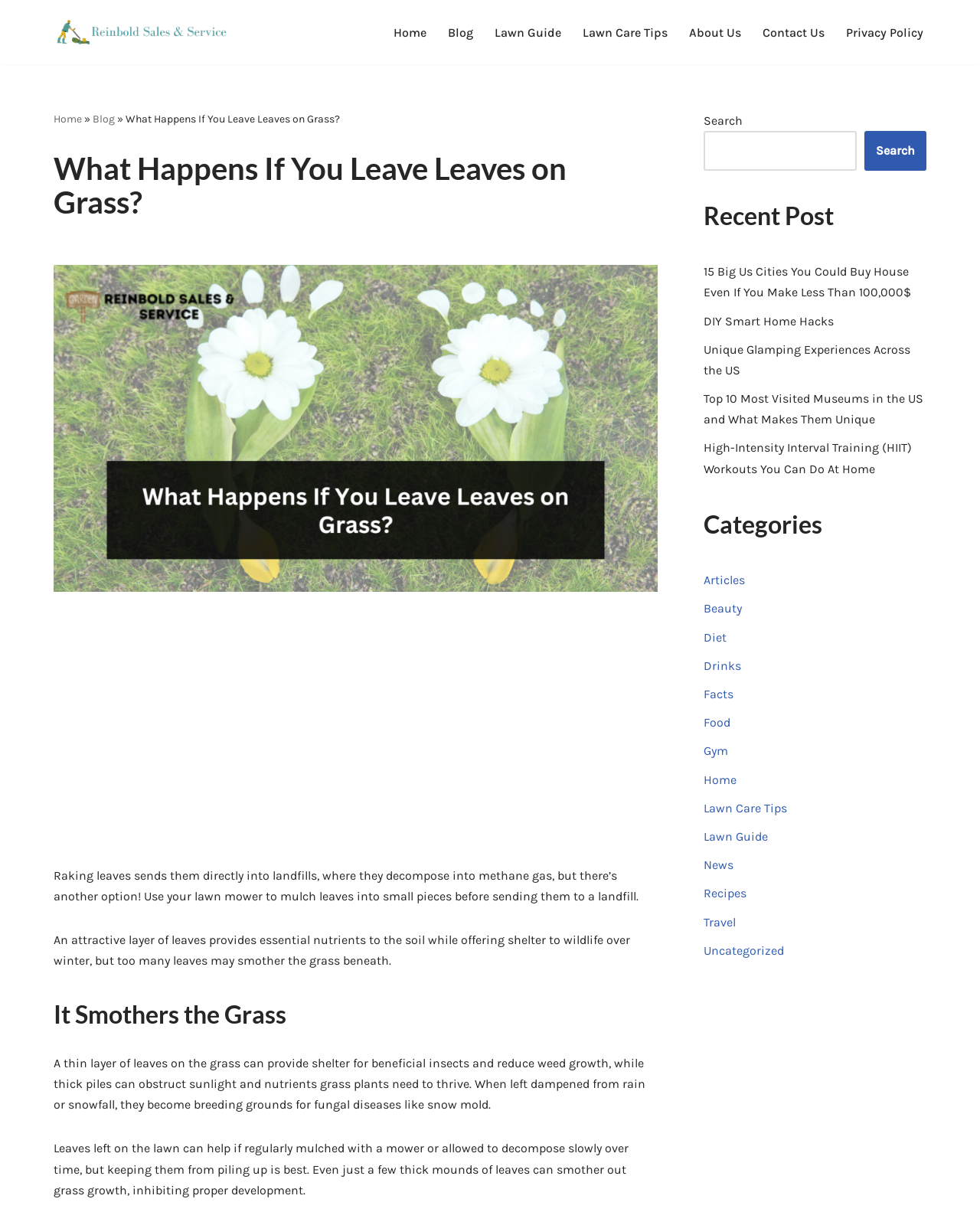Please find the bounding box coordinates of the element that needs to be clicked to perform the following instruction: "Search for something". The bounding box coordinates should be four float numbers between 0 and 1, represented as [left, top, right, bottom].

[0.718, 0.108, 0.874, 0.141]